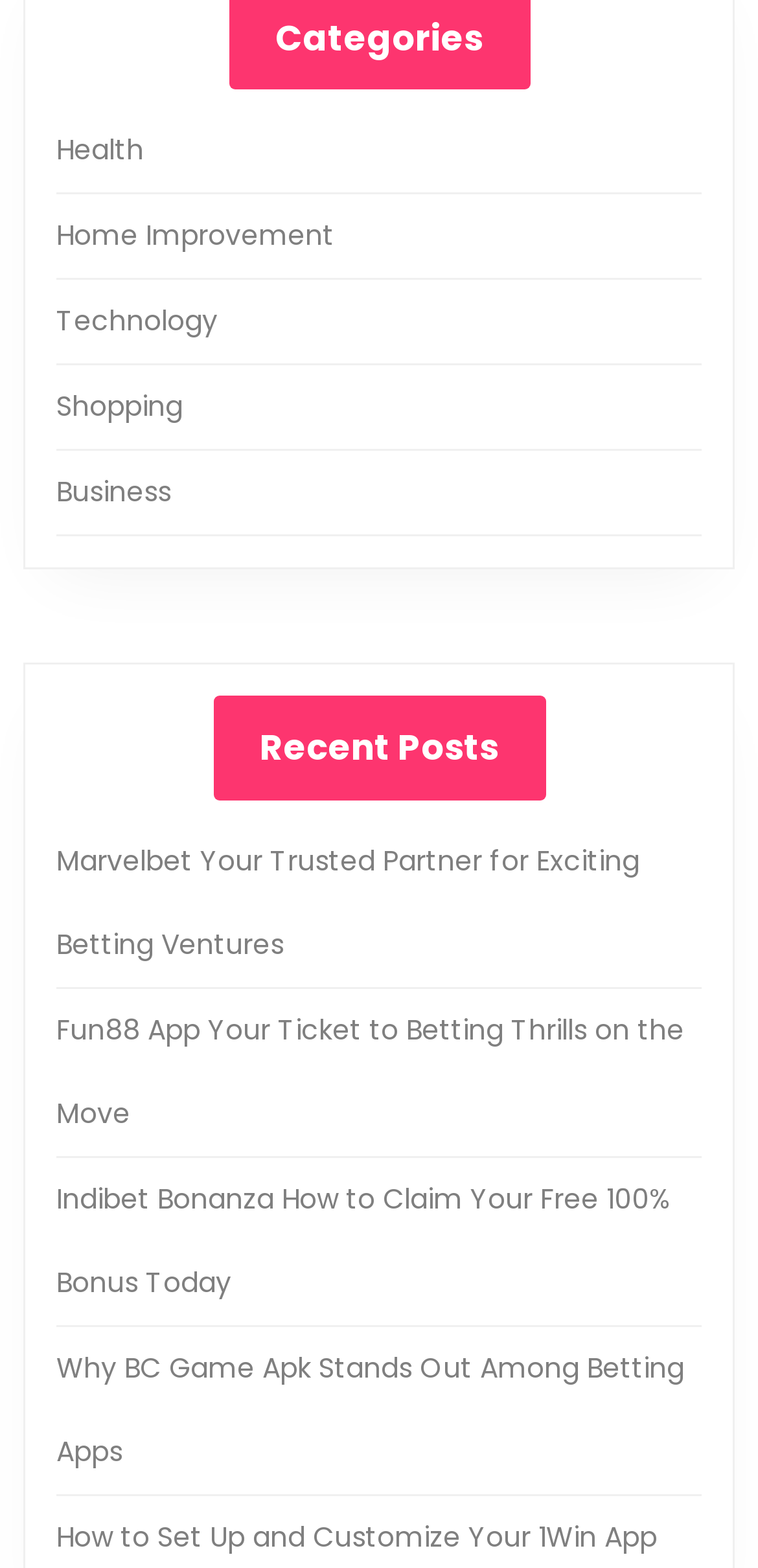Locate the bounding box coordinates of the area that needs to be clicked to fulfill the following instruction: "Read about Chronic Fatigue". The coordinates should be in the format of four float numbers between 0 and 1, namely [left, top, right, bottom].

None